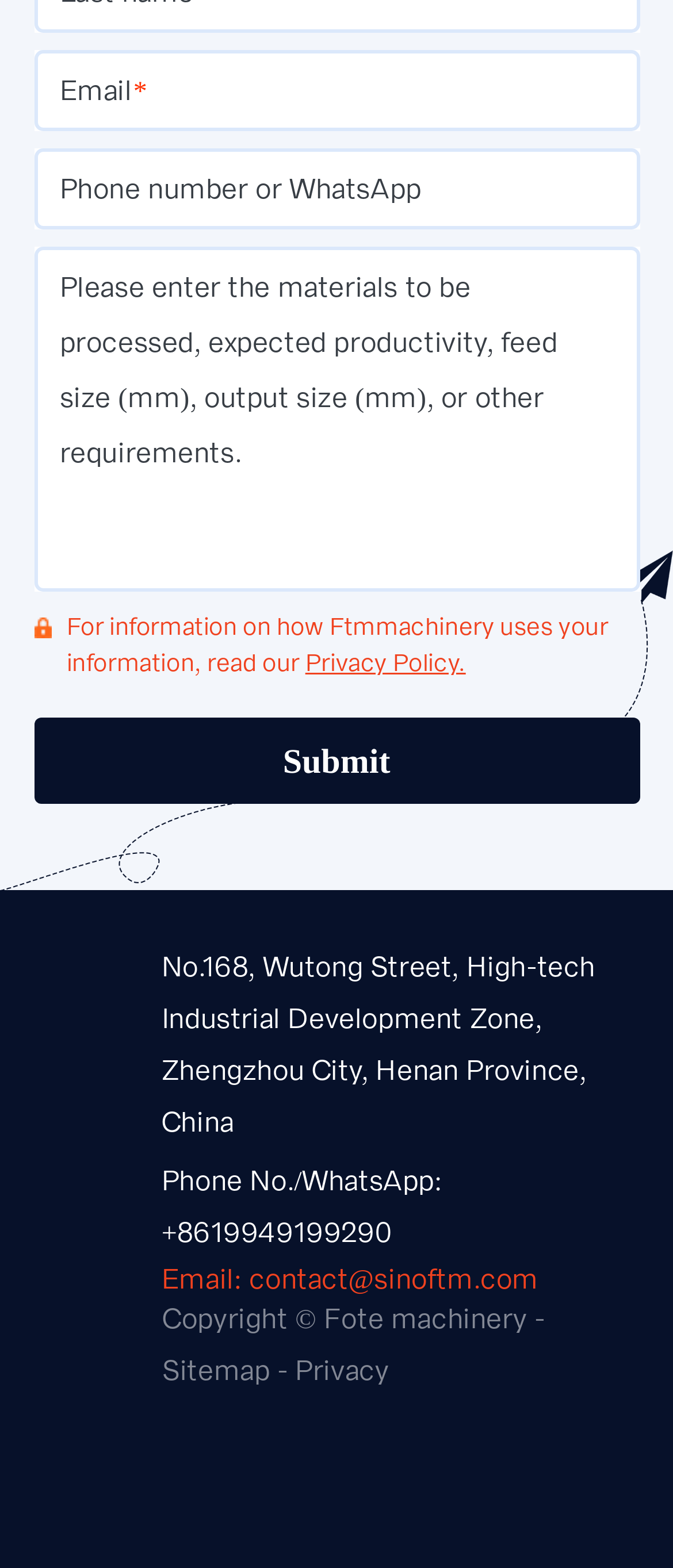Find and specify the bounding box coordinates that correspond to the clickable region for the instruction: "Describe materials to be processed".

[0.05, 0.157, 0.95, 0.377]